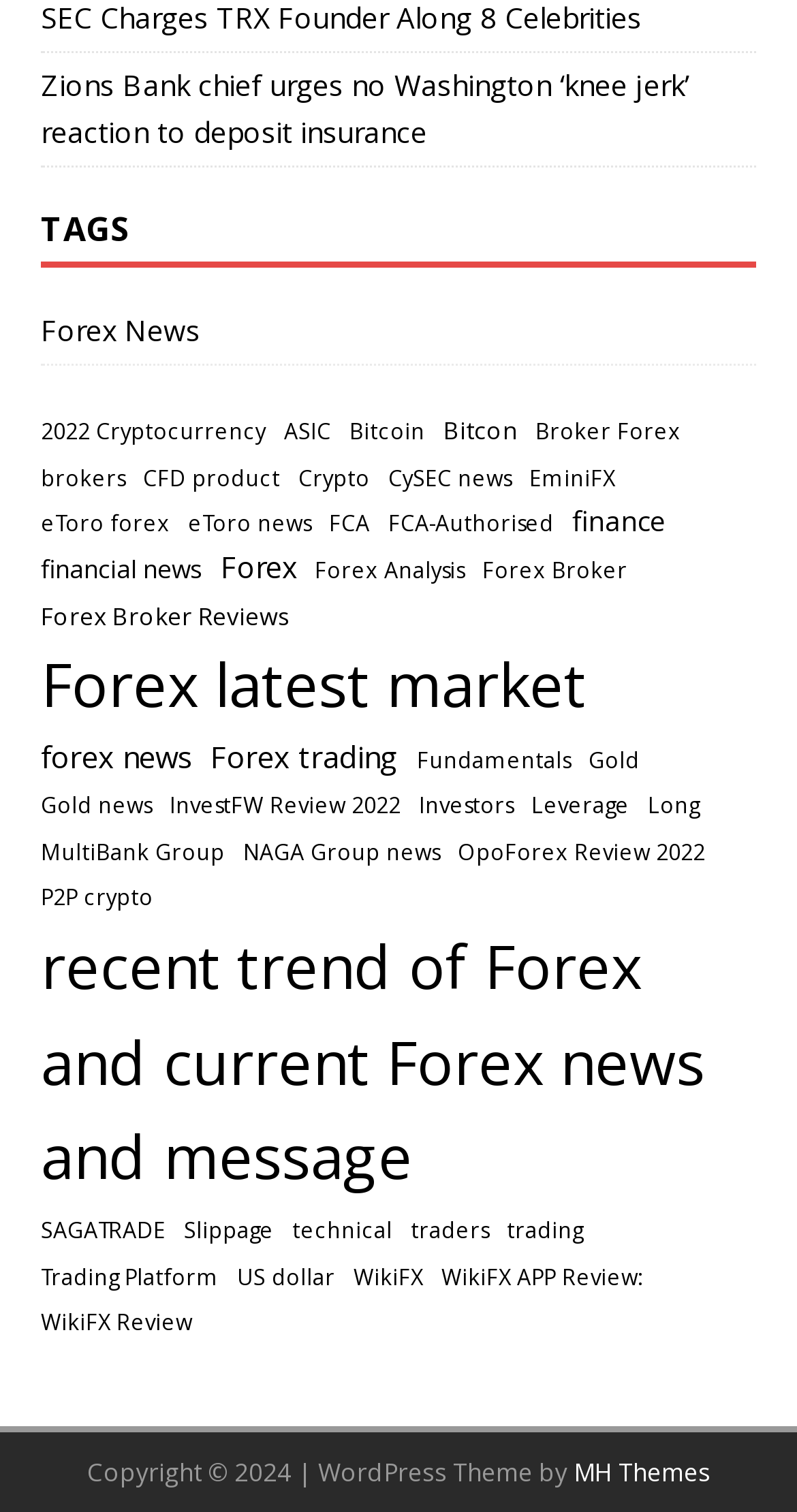Identify the bounding box for the described UI element: "Forex latest market".

[0.051, 0.422, 0.736, 0.485]